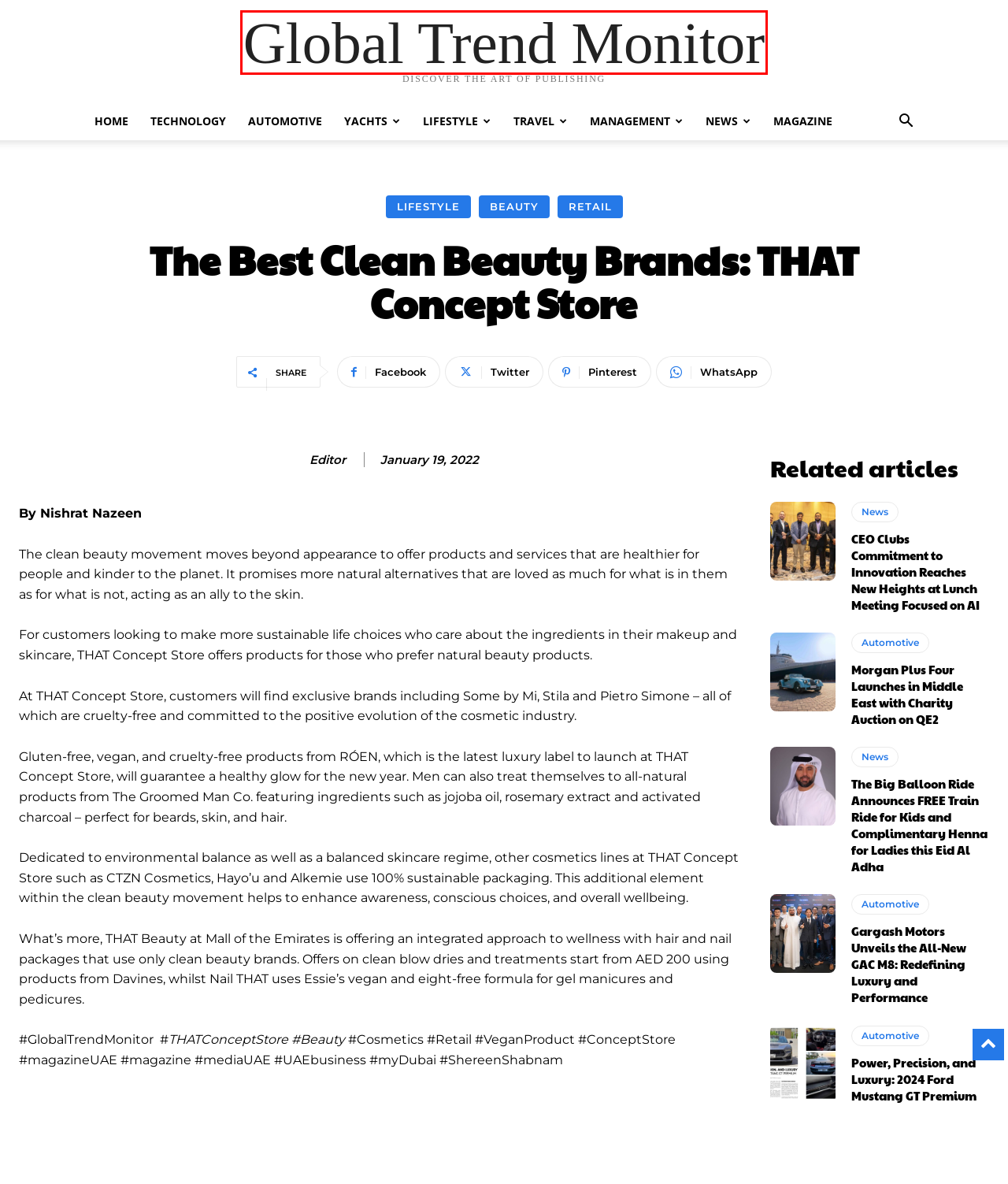Using the screenshot of a webpage with a red bounding box, pick the webpage description that most accurately represents the new webpage after the element inside the red box is clicked. Here are the candidates:
A. Global Trend Monitor
B. Gargash Motors Unveils the All-New GAC M8: Redefining Luxury and Performance | Global Trend Monitor
C. News | Global Trend Monitor
D. Retail | Global Trend Monitor
E. Management | Global Trend Monitor
F. Beauty | Global Trend Monitor
G. LifeStyle | Global Trend Monitor
H. Power, Precision, and Luxury: 2024 Ford Mustang GT Premium | Global Trend Monitor

A